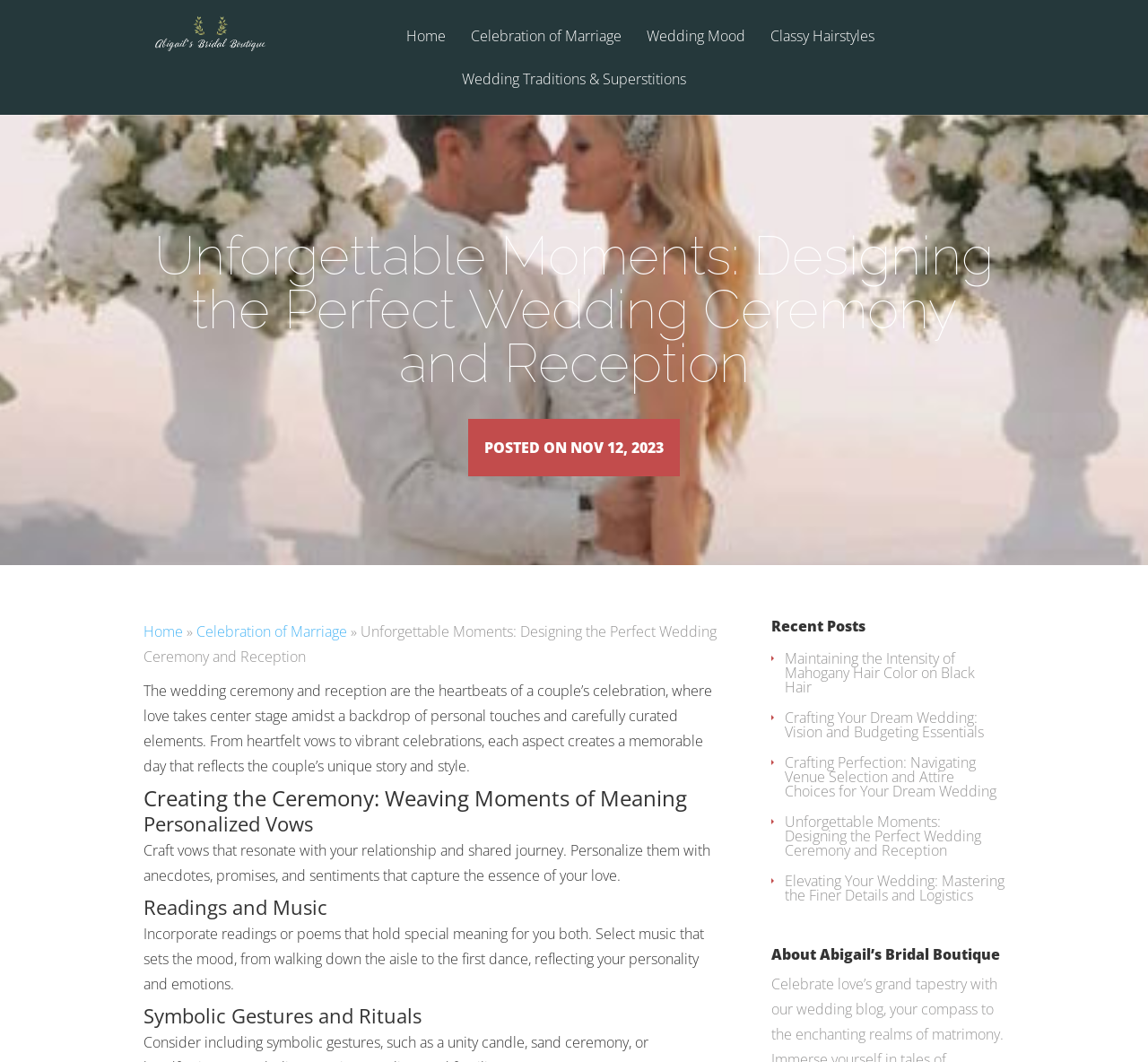Use a single word or phrase to answer the question:
What is the topic of the recent post with the highest y-coordinate?

About Abigail’s Bridal Boutique